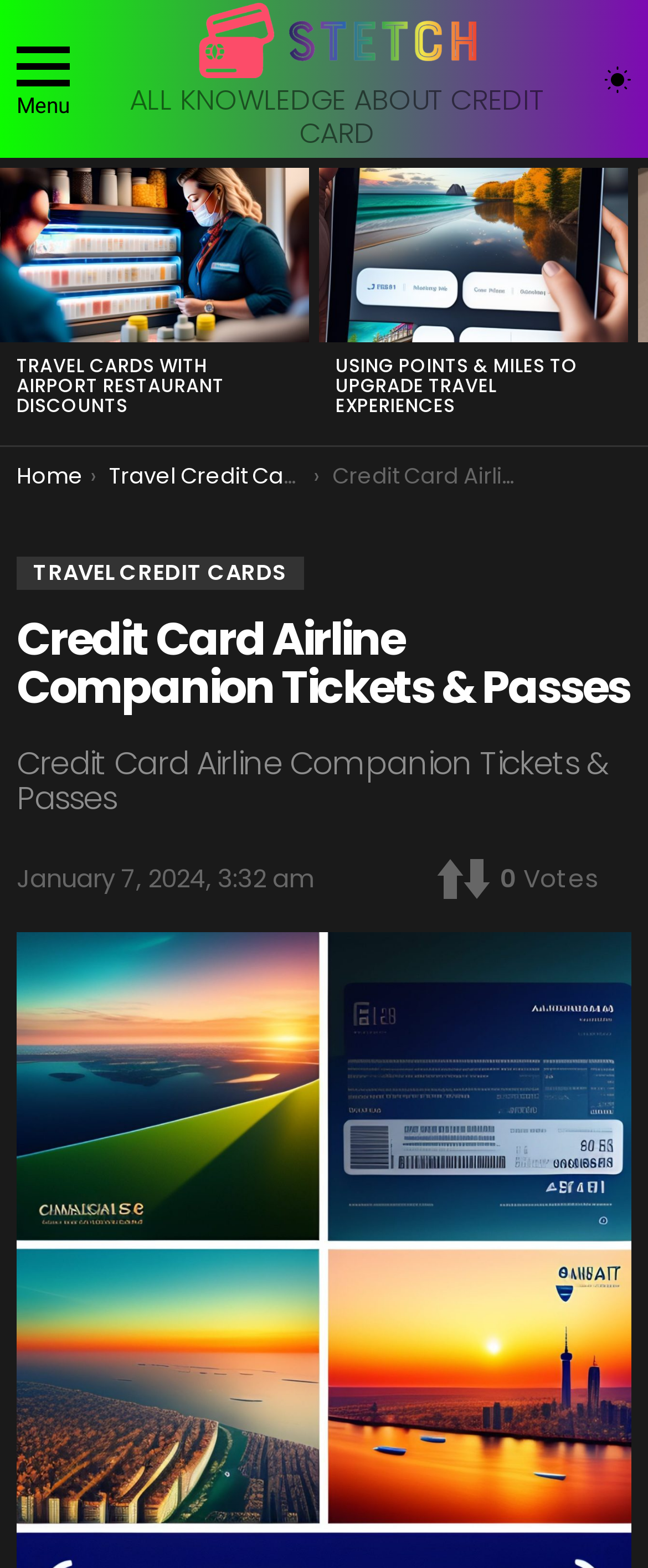Extract the bounding box coordinates of the UI element described: "Travel Credit Cards". Provide the coordinates in the format [left, top, right, bottom] with values ranging from 0 to 1.

[0.168, 0.294, 0.491, 0.314]